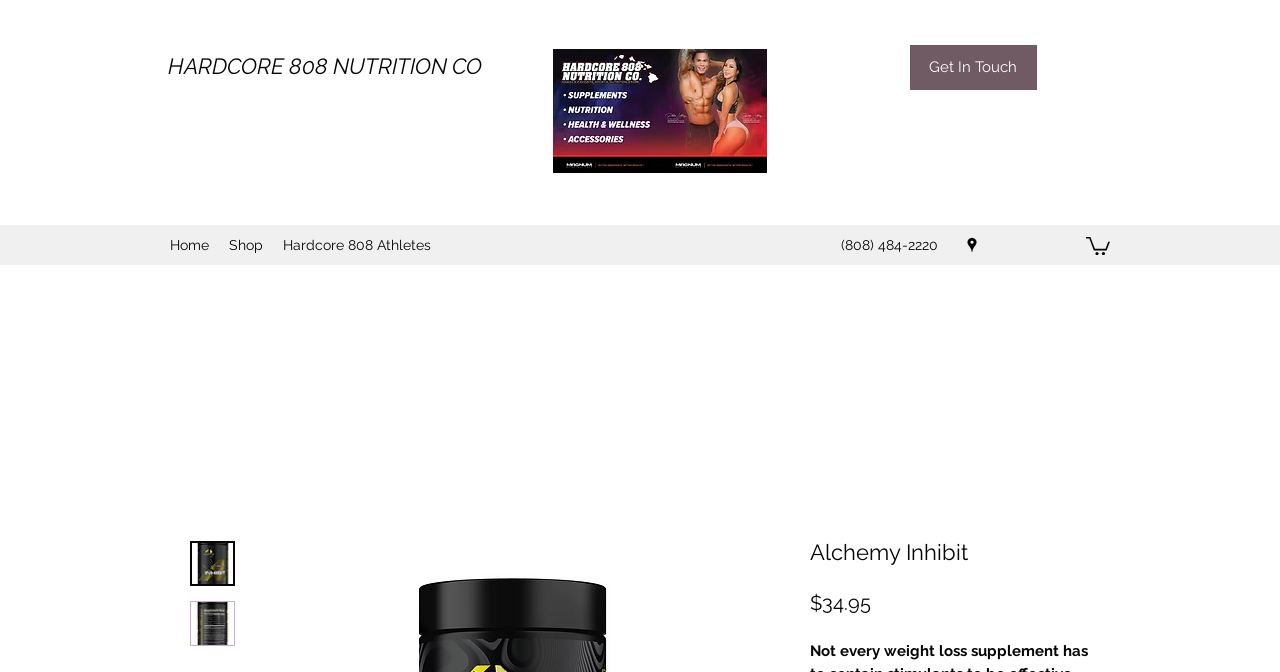Determine the bounding box coordinates of the section I need to click to execute the following instruction: "Call the phone number". Provide the coordinates as four float numbers between 0 and 1, i.e., [left, top, right, bottom].

[0.657, 0.353, 0.733, 0.376]